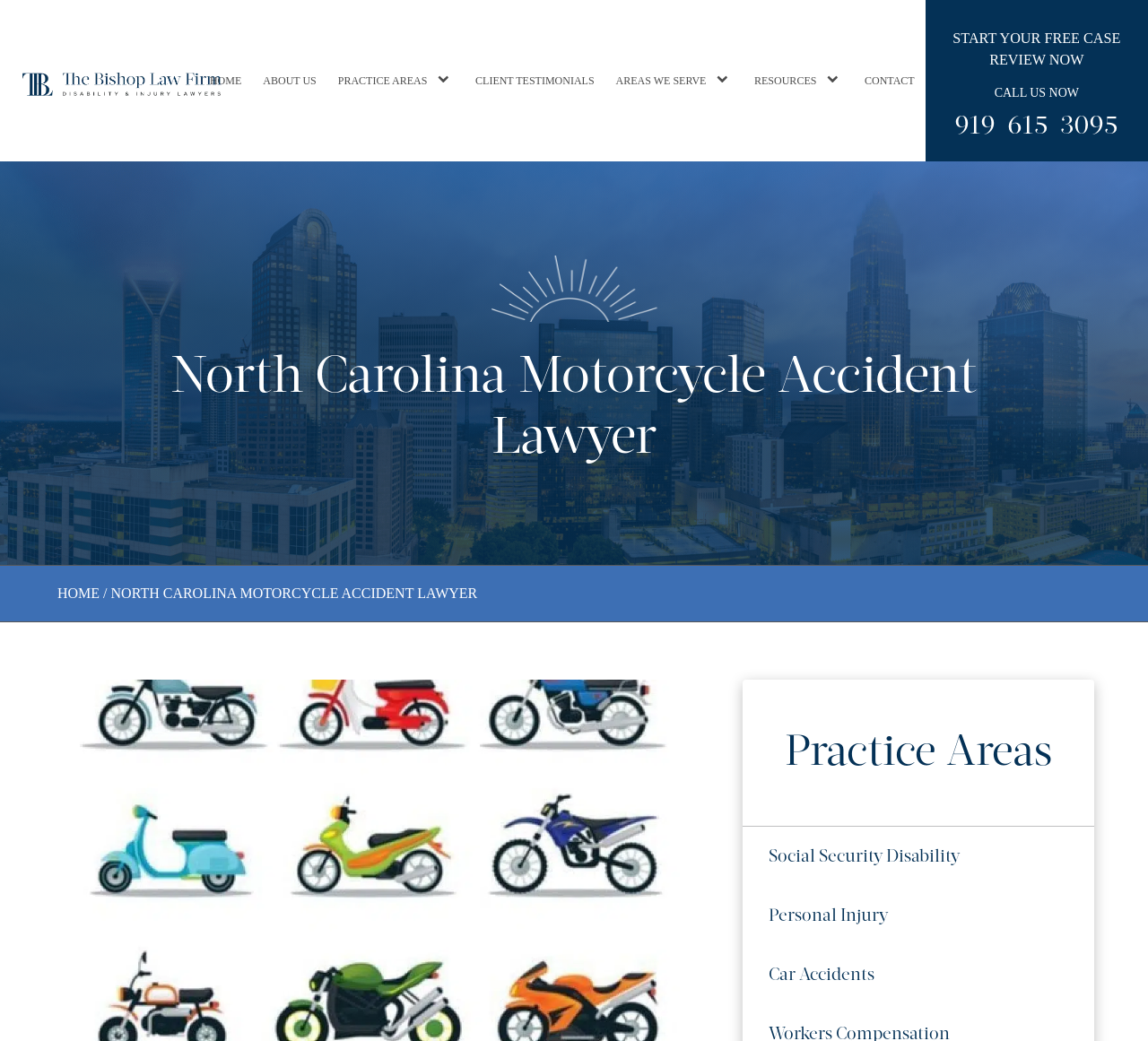Specify the bounding box coordinates of the area to click in order to follow the given instruction: "Click the 'HOME' link."

[0.173, 0.067, 0.22, 0.088]